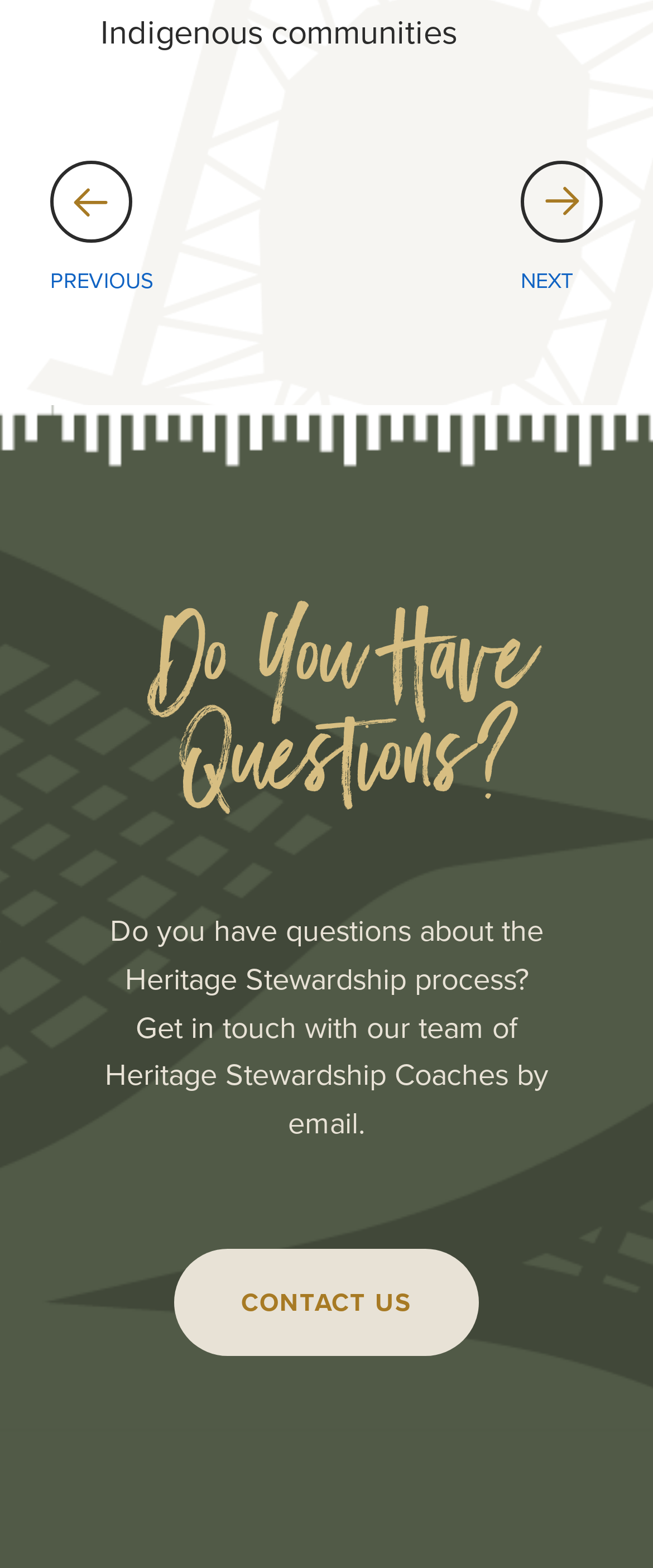For the element described, predict the bounding box coordinates as (top-left x, top-left y, bottom-right x, bottom-right y). All values should be between 0 and 1. Element description: previous

[0.077, 0.102, 0.236, 0.188]